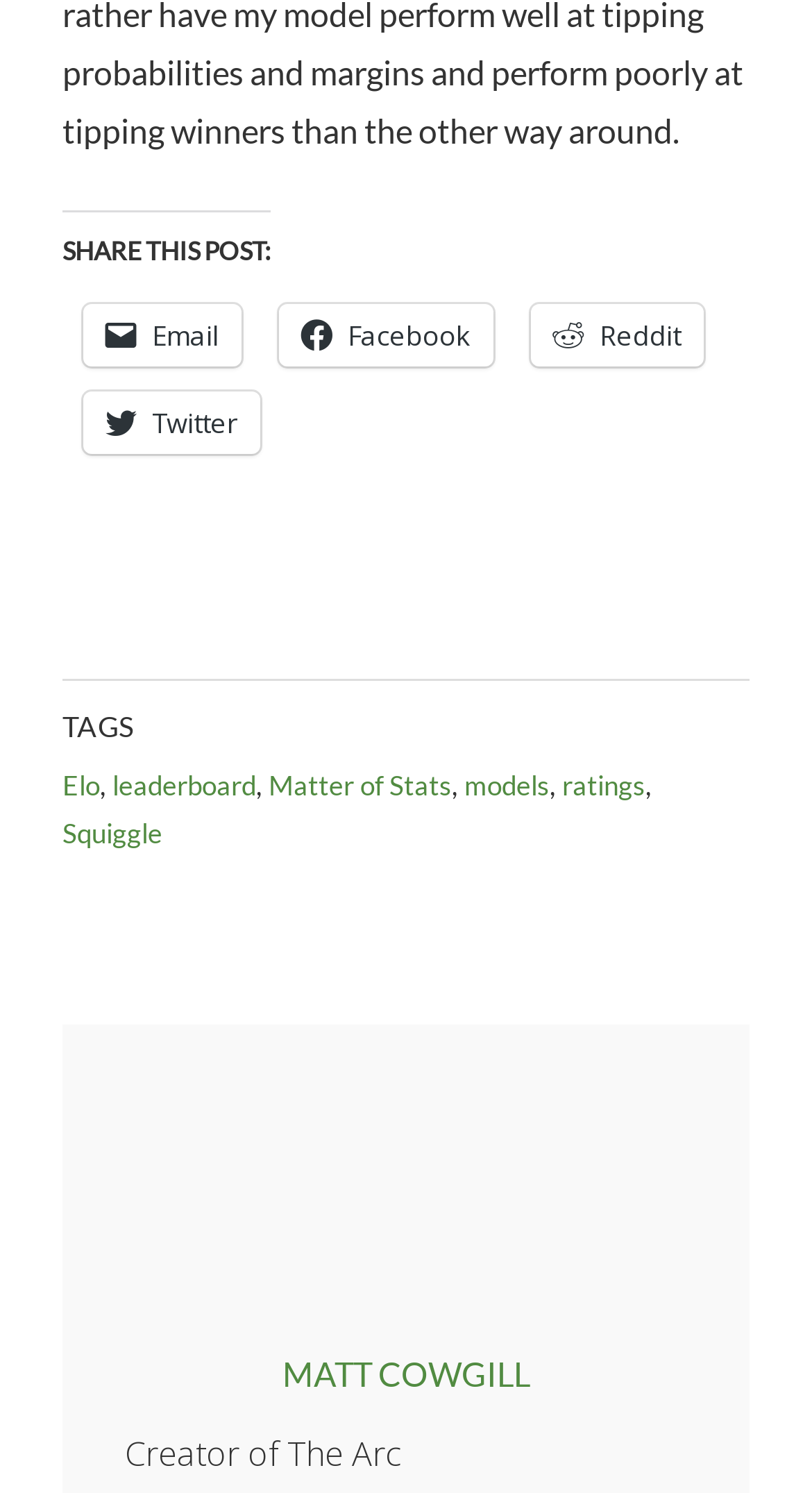Identify the bounding box coordinates for the UI element mentioned here: "leaderboard". Provide the coordinates as four float values between 0 and 1, i.e., [left, top, right, bottom].

[0.138, 0.515, 0.315, 0.538]